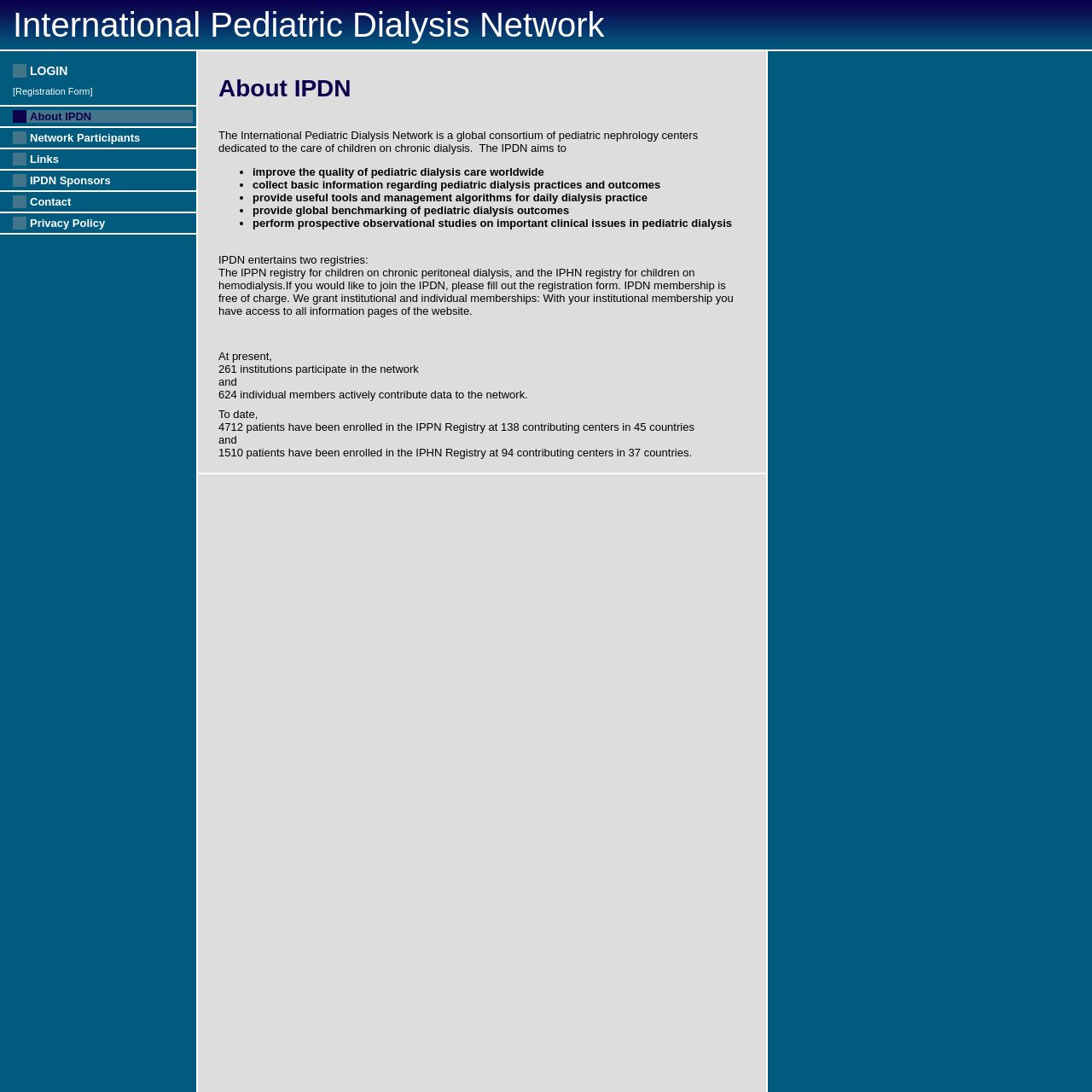Identify the bounding box coordinates of the section to be clicked to complete the task described by the following instruction: "Click on Network Participants". The coordinates should be four float numbers between 0 and 1, formatted as [left, top, right, bottom].

[0.012, 0.12, 0.177, 0.132]